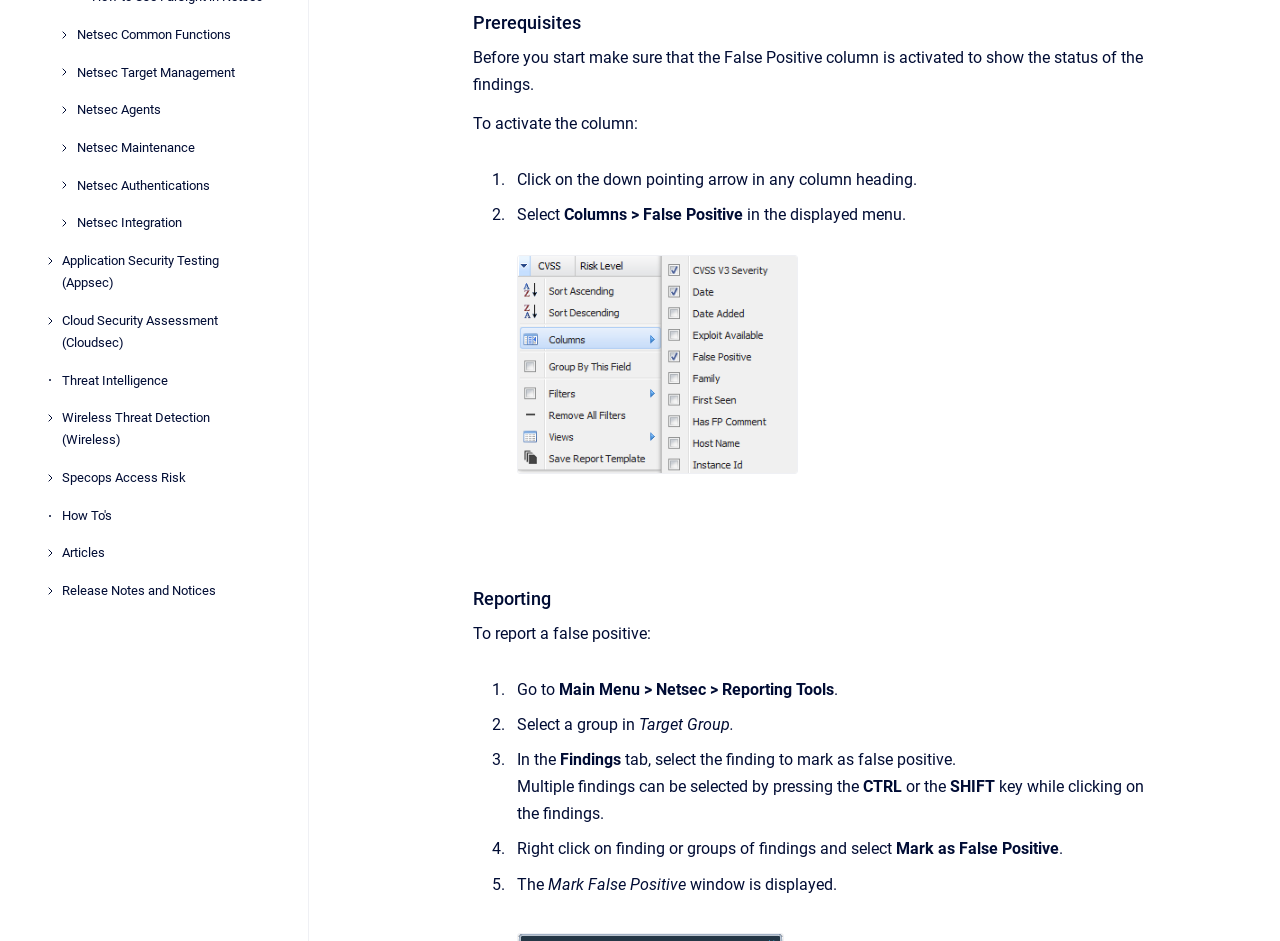Using the element description: "Netsec Authentications", determine the bounding box coordinates. The coordinates should be in the format [left, top, right, bottom], with values between 0 and 1.

[0.06, 0.178, 0.216, 0.216]